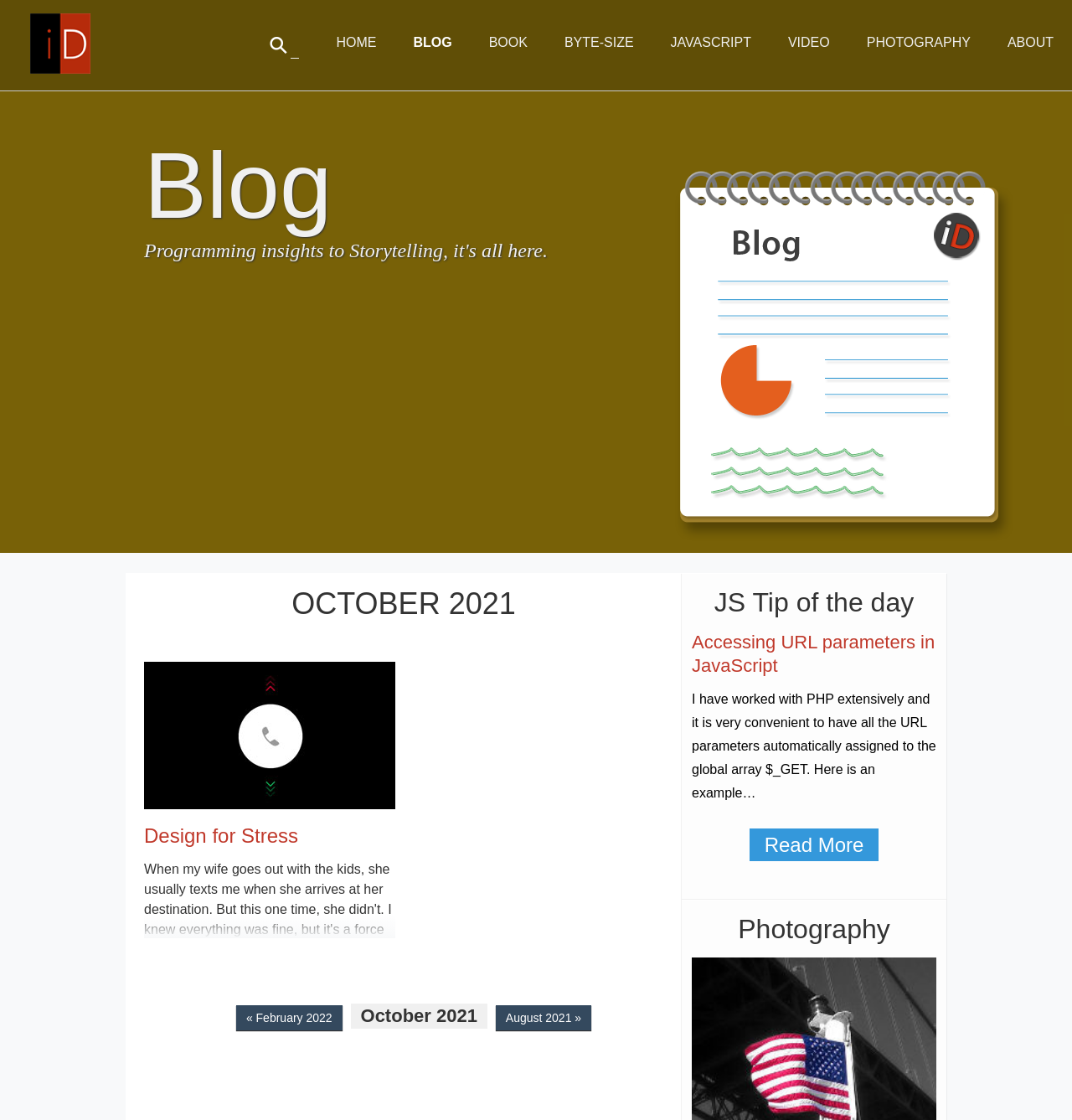Specify the bounding box coordinates of the area that needs to be clicked to achieve the following instruction: "Click on 'About US'".

None